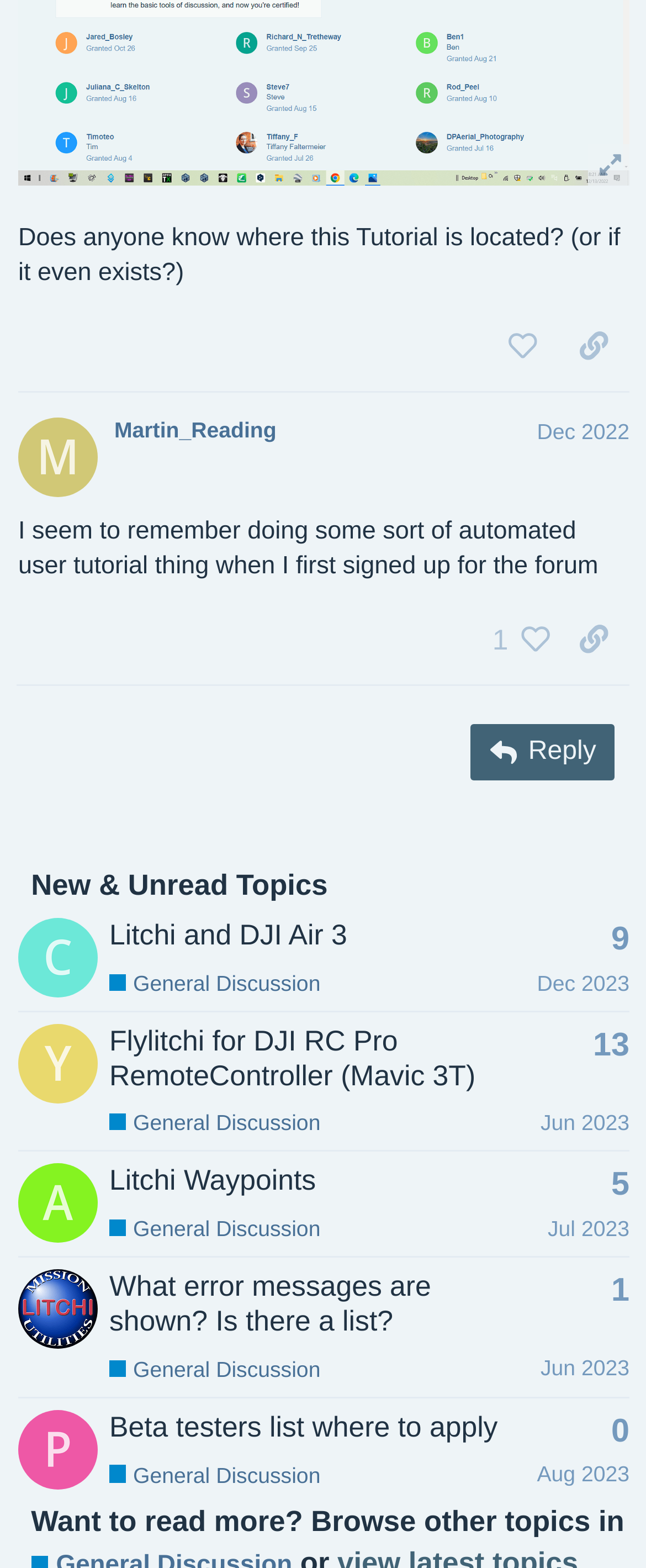How many topics are listed in the 'New & Unread Topics' section?
Based on the image, give a concise answer in the form of a single word or short phrase.

4 topics